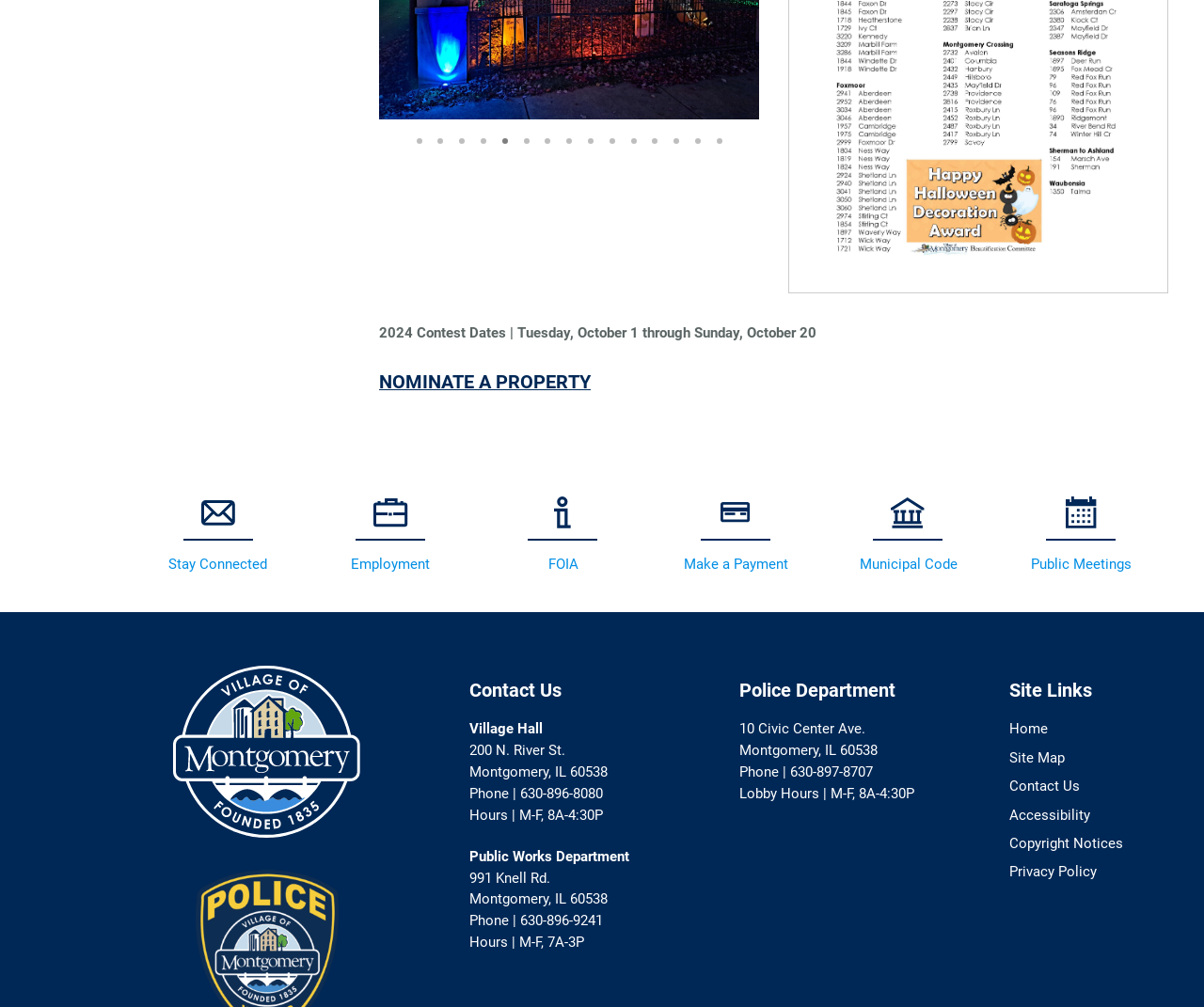Please specify the bounding box coordinates for the clickable region that will help you carry out the instruction: "View public meetings".

[0.826, 0.474, 0.969, 0.575]